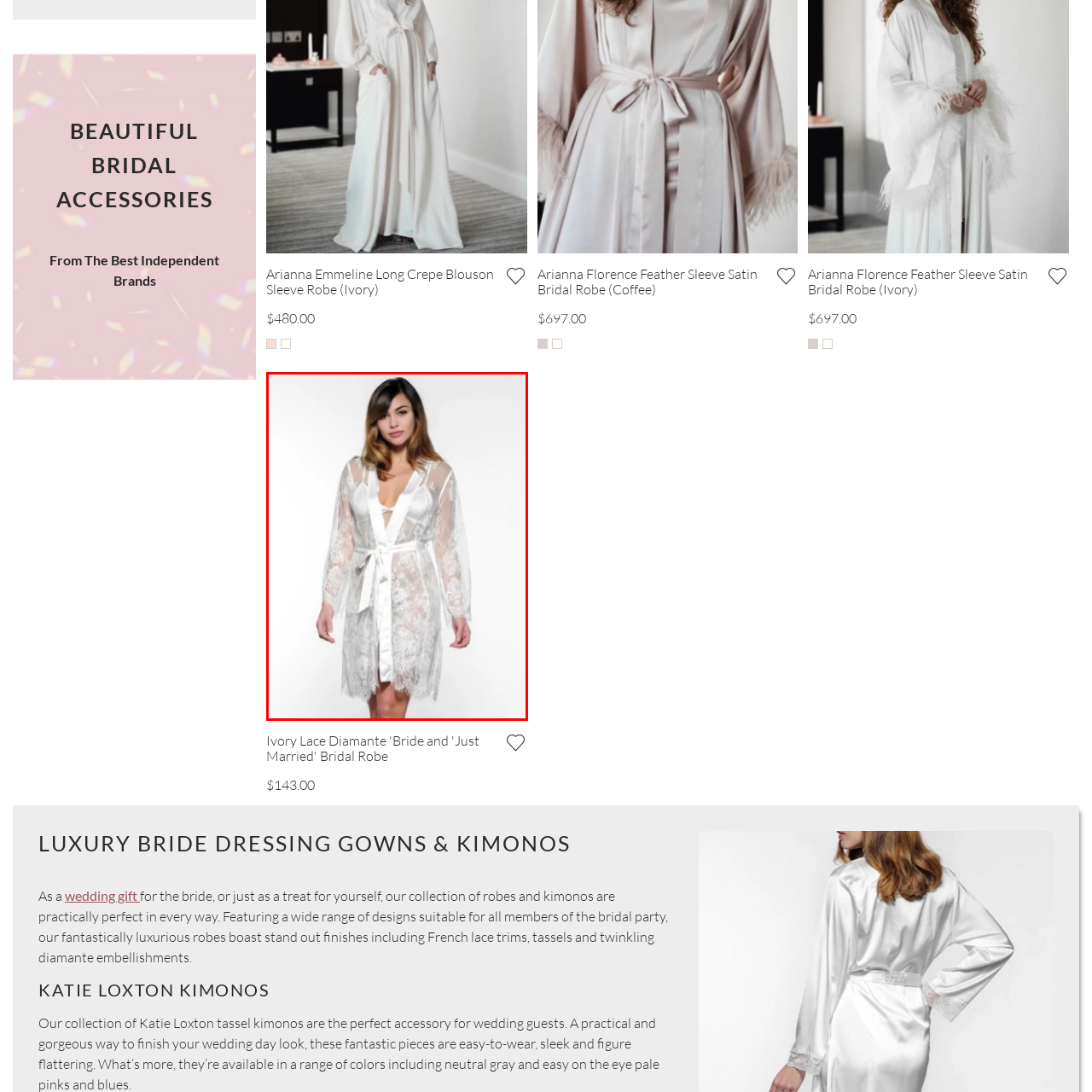Focus on the area marked by the red boundary, What is the price of the robe? Answer concisely with a single word or phrase.

$143.00